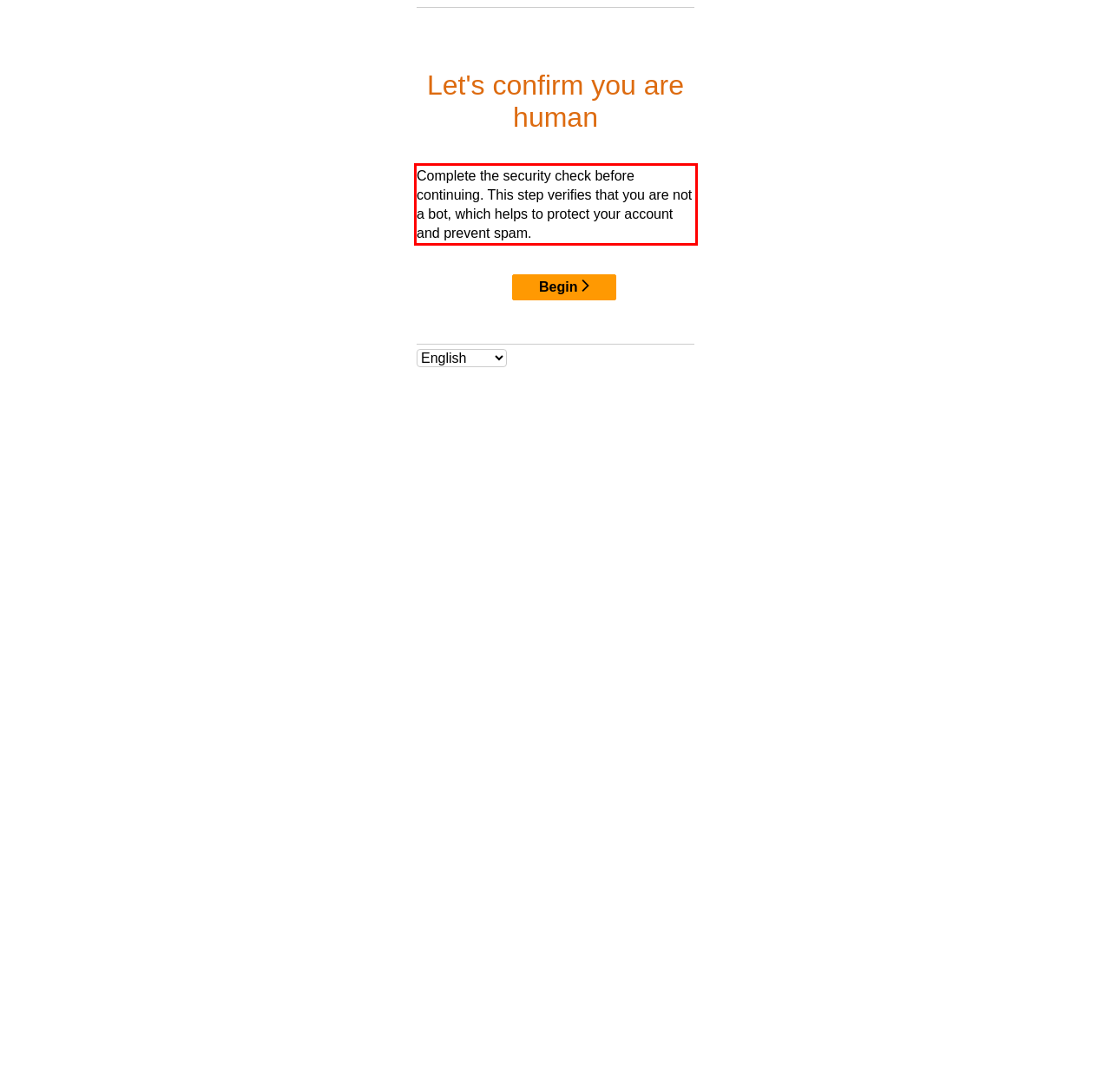Using the provided screenshot of a webpage, recognize and generate the text found within the red rectangle bounding box.

Complete the security check before continuing. This step verifies that you are not a bot, which helps to protect your account and prevent spam.